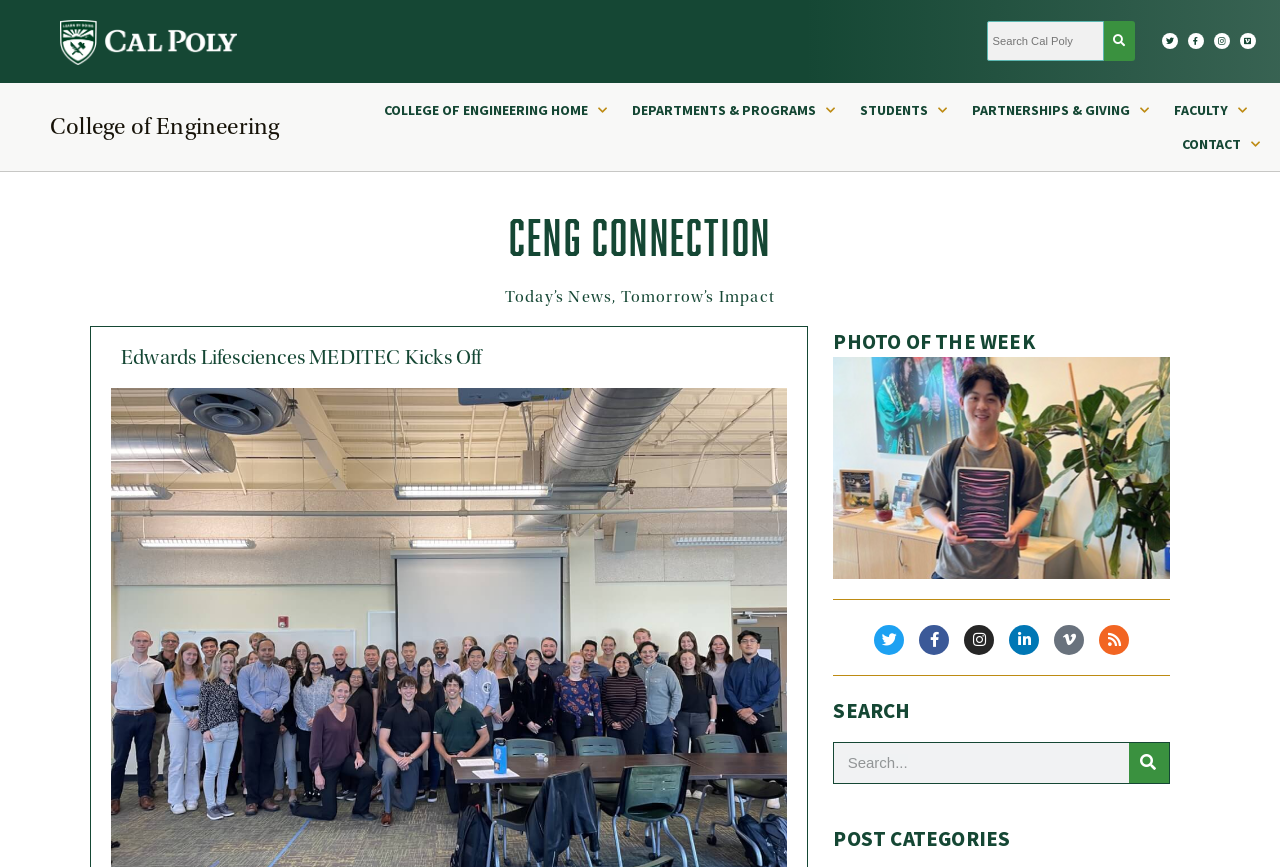What is the category of posts?
Answer the question with just one word or phrase using the image.

POST CATEGORIES